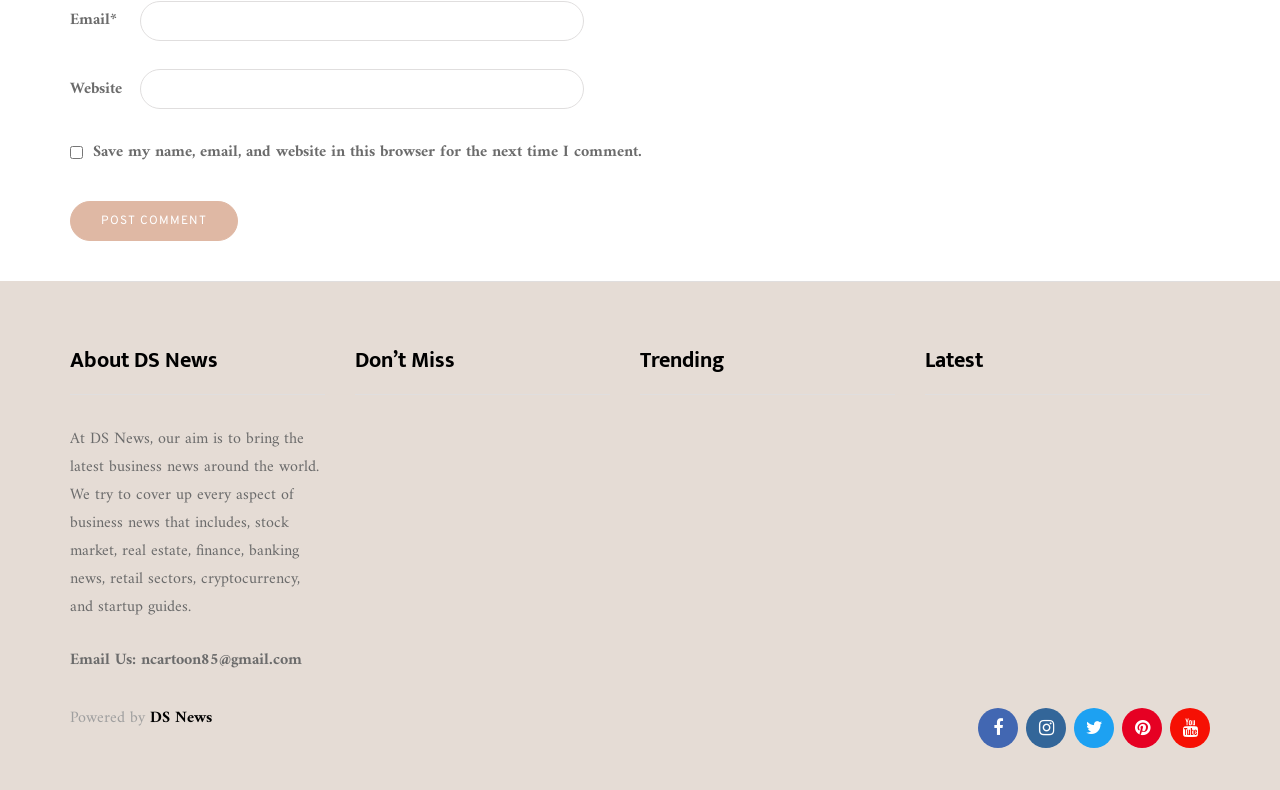Find the bounding box coordinates of the clickable area required to complete the following action: "Check the 'Latest' news".

[0.723, 0.439, 0.945, 0.5]